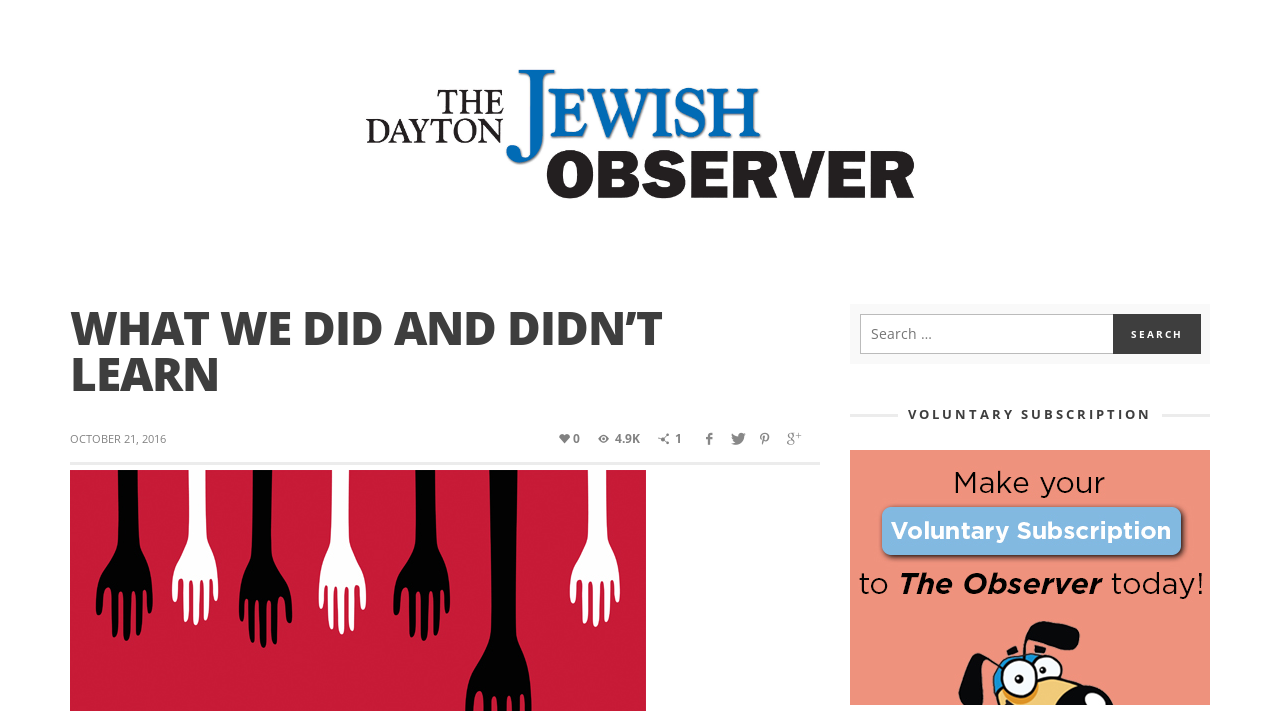Generate a thorough caption detailing the webpage content.

The webpage is a monthly Jewish publication from Dayton, Ohio. At the top, there is a link to "The Dayton Jewish Observer" accompanied by an image with the same name, taking up about half of the screen width. Below this, there is a prominent heading "WHAT WE DID AND DIDN'T LEARN" in a relatively large font size.

Underneath the heading, there is a table with several links and a time element showing the date "OCTOBER 21, 2016". The table also contains several social media links, including Facebook, Twitter, and others, along with a text "4.9K" indicating the number of shares or likes.

On the right side of the page, there is a search bar with a search box and a "Search" button. The search bar is positioned about halfway down the page.

Further down, there is another heading "VOLUNTARY SUBSCRIPTION" in a smaller font size compared to the first heading. Below this, there is a link with an accompanying image that takes up the full width of the page. The image appears to be a banner or an advertisement.